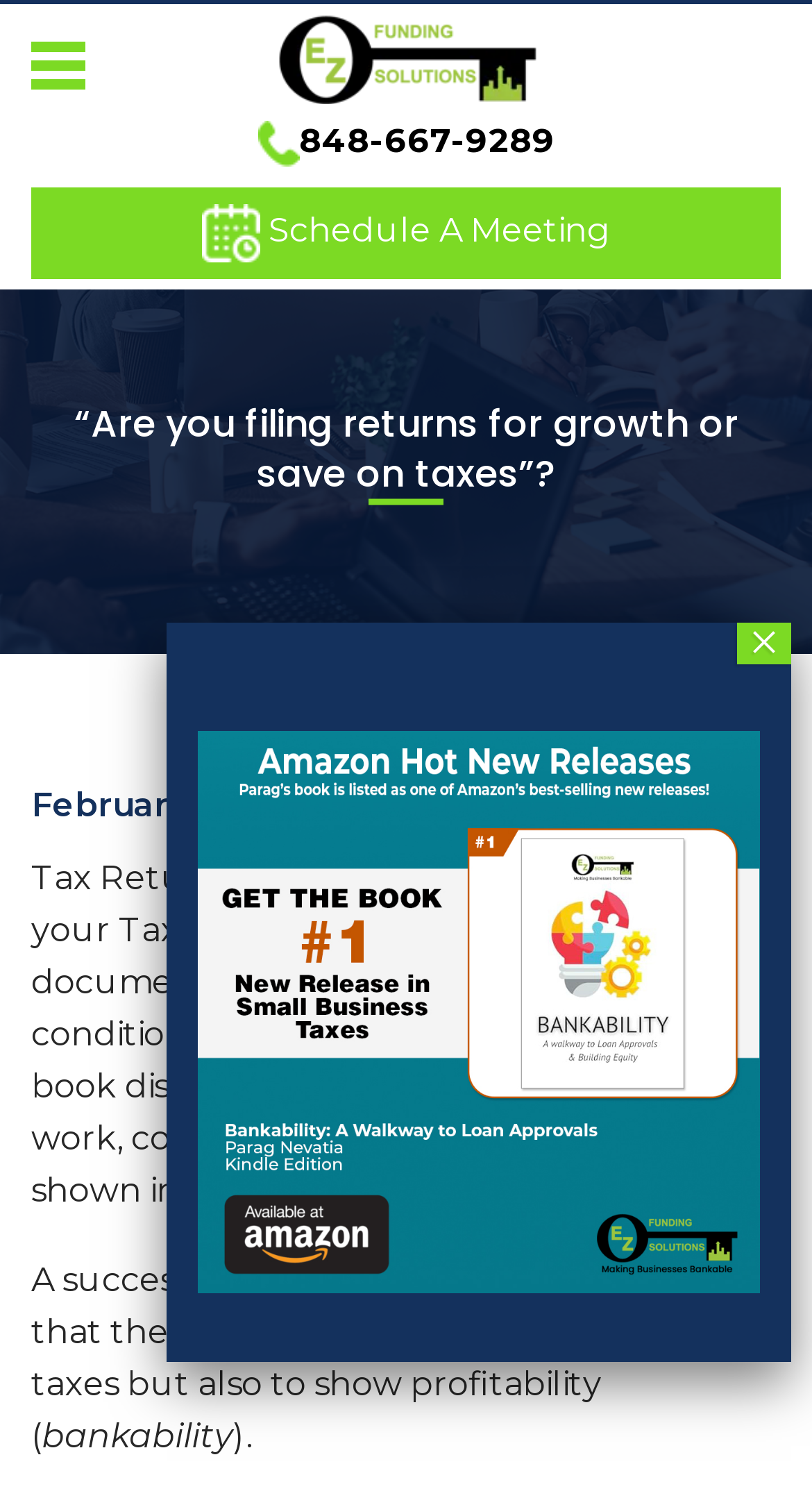Please identify the primary heading of the webpage and give its text content.

“Are you filing returns for growth or save on taxes”?